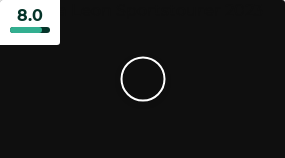Give a one-word or one-phrase response to the question:
What is the background of the image?

Minimalist